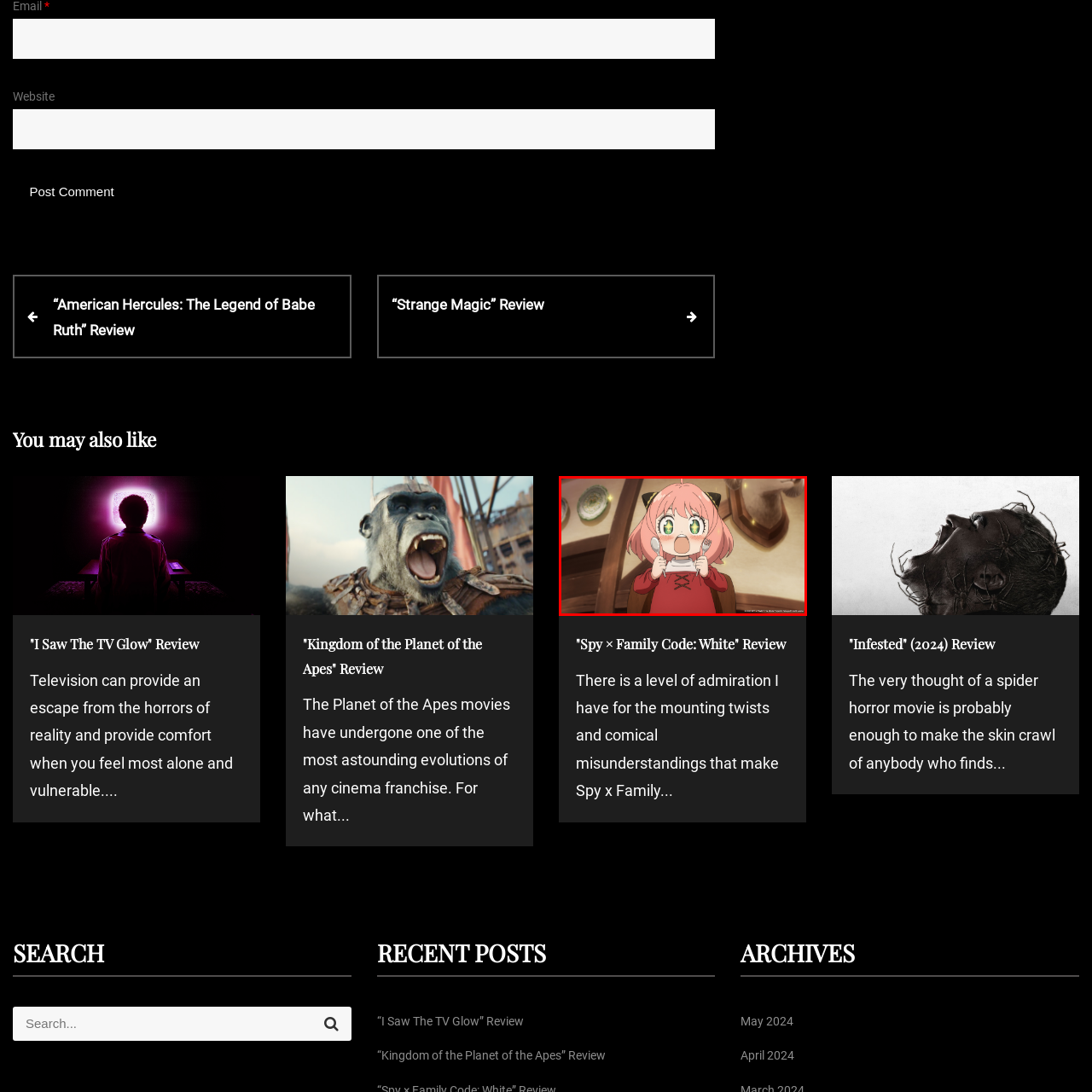Explain what is happening in the image inside the red outline in great detail.

In this charming scene, a young girl with bright green eyes and pink hair is seated at a table, eagerly holding up two spoons with sparkling excitement. She is wearing a cute red dress, which complements her lively expression. The background suggests a cozy, rustic setting, hinting at a warm and inviting atmosphere. This moment captures her innocent joy and anticipation, perfectly embodying the playful spirit often found in animated stories. The image is likely connected to the review of "Spy × Family Code: White," showcasing a character that resonates with themes of family and adventure.